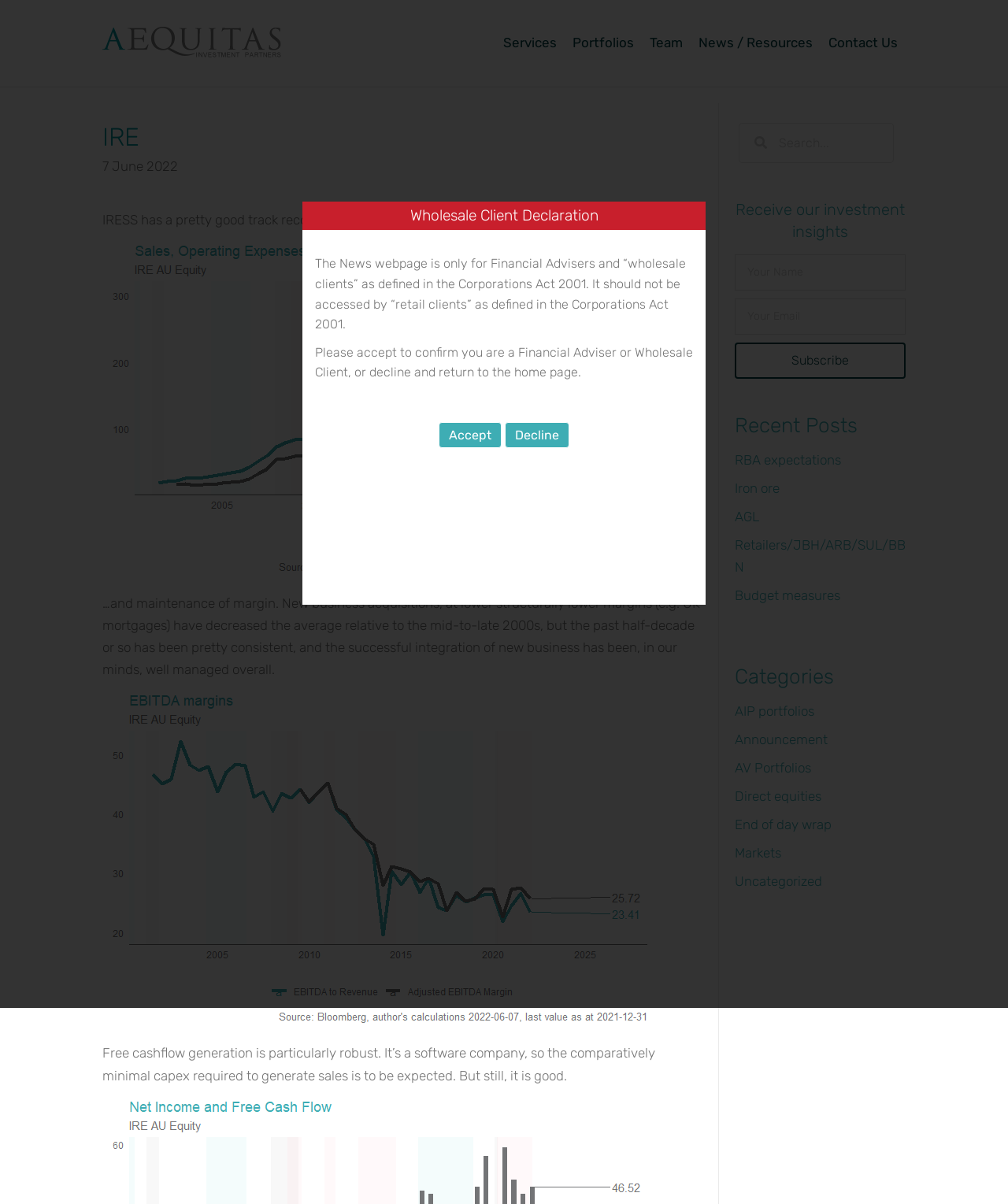Provide the bounding box coordinates of the section that needs to be clicked to accomplish the following instruction: "Read about IRESS."

[0.102, 0.176, 0.418, 0.189]